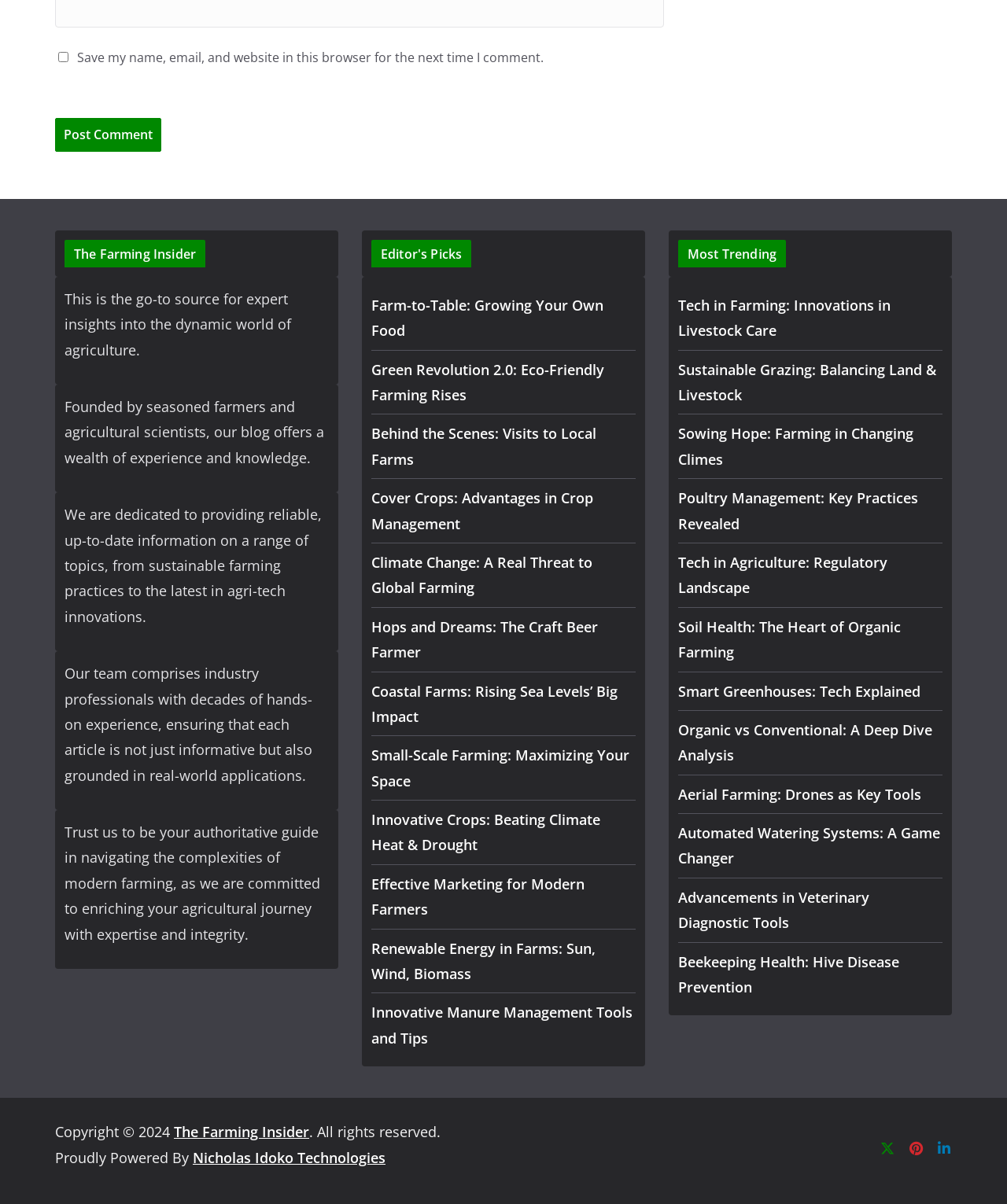Identify the bounding box coordinates of the element that should be clicked to fulfill this task: "Visit the Editor's Picks section". The coordinates should be provided as four float numbers between 0 and 1, i.e., [left, top, right, bottom].

[0.369, 0.199, 0.468, 0.222]